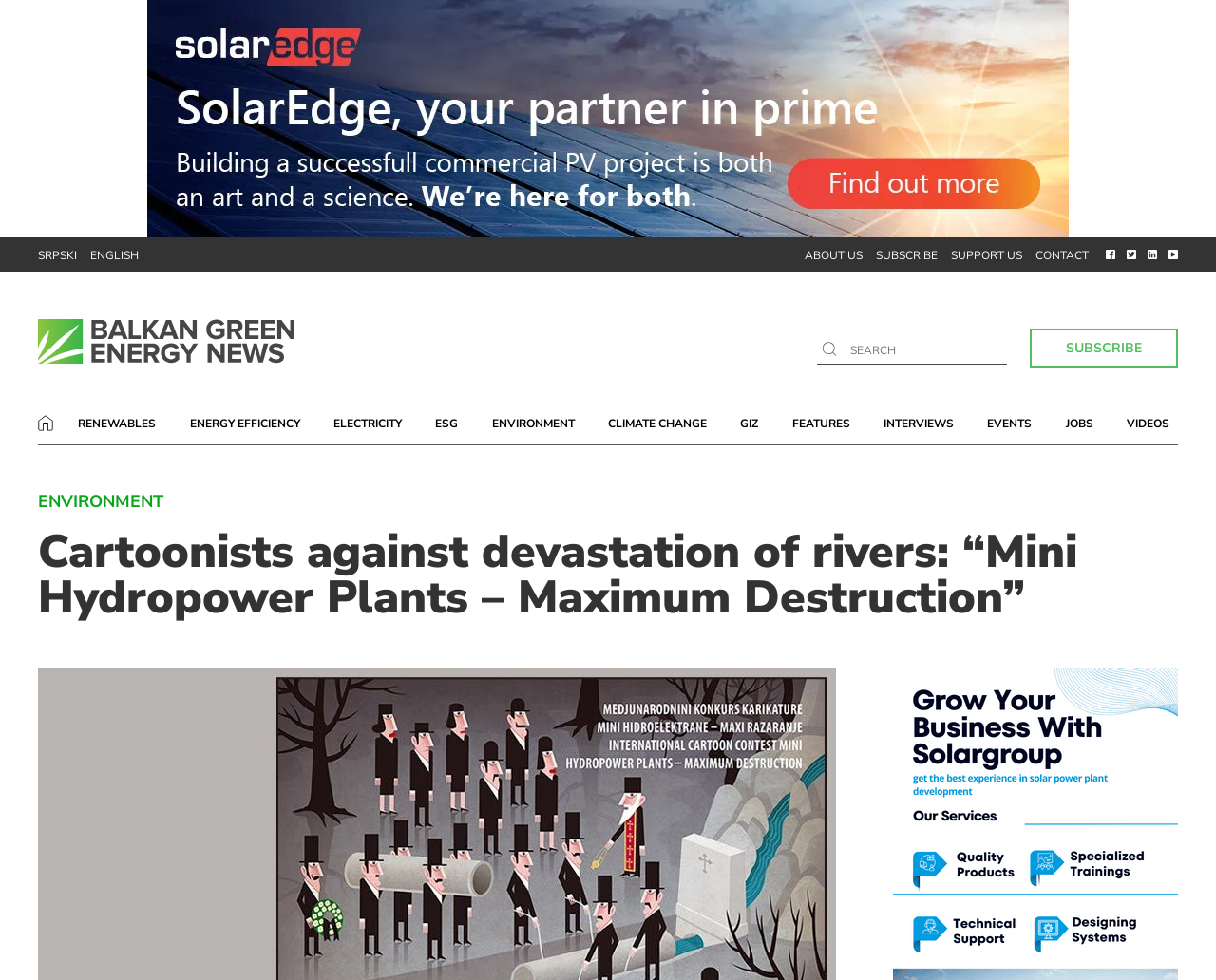Please specify the bounding box coordinates of the clickable region to carry out the following instruction: "Search for something". The coordinates should be four float numbers between 0 and 1, in the format [left, top, right, bottom].

[0.699, 0.349, 0.824, 0.366]